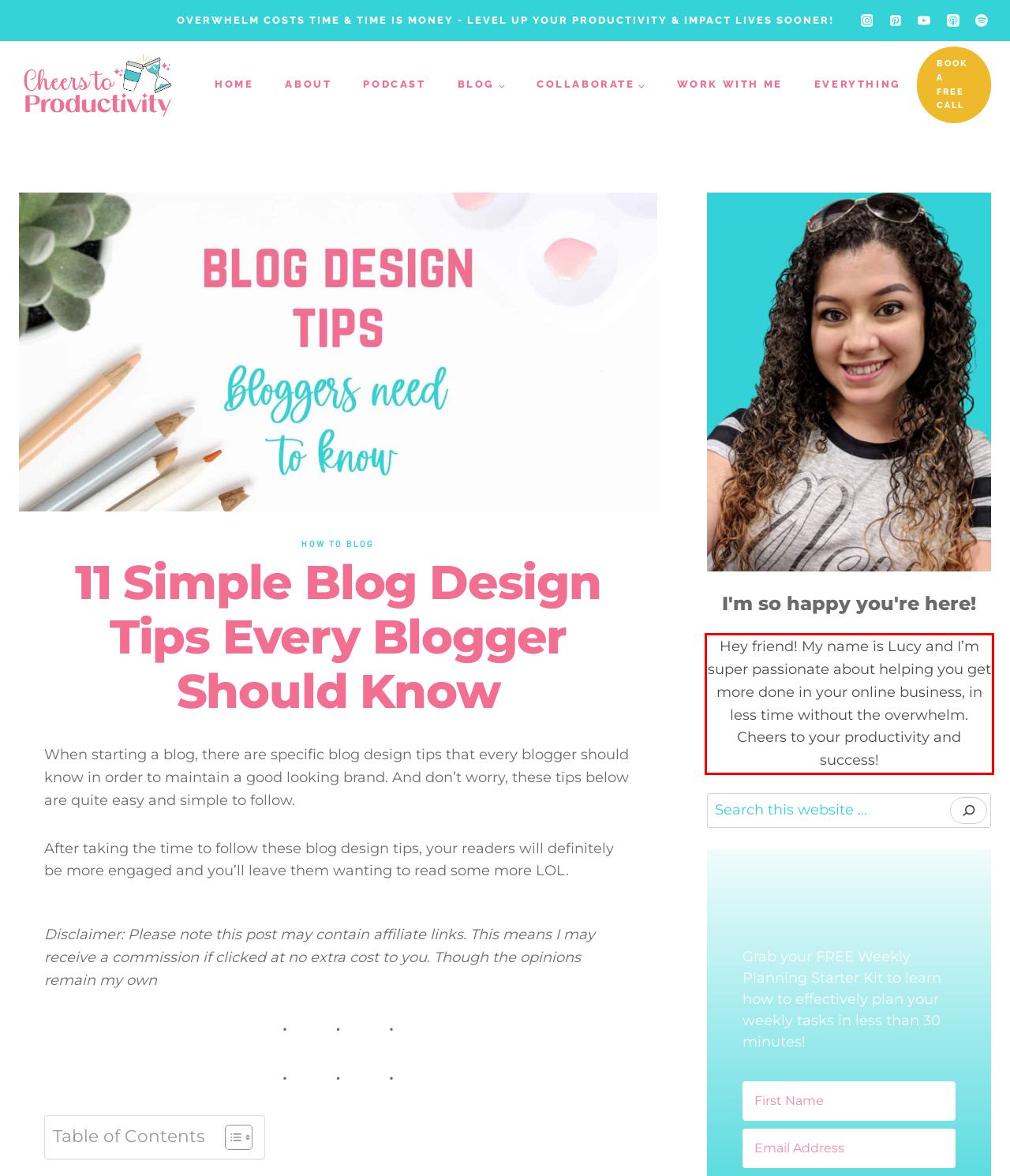You are given a screenshot with a red rectangle. Identify and extract the text within this red bounding box using OCR.

Hey friend! My name is Lucy and I’m super passionate about helping you get more done in your online business, in less time without the overwhelm. Cheers to your productivity and success!